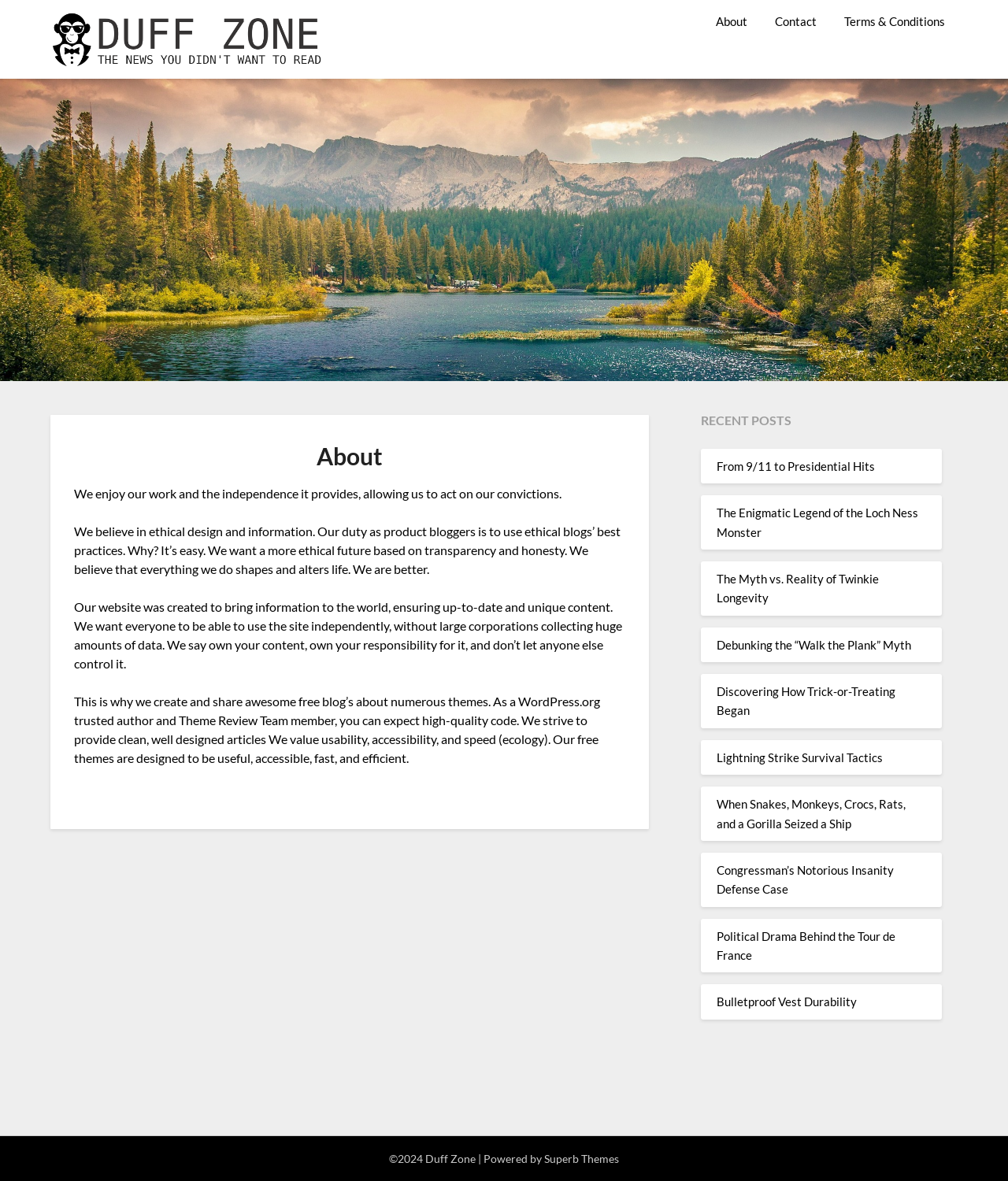Find the bounding box coordinates for the element that must be clicked to complete the instruction: "go to about page". The coordinates should be four float numbers between 0 and 1, indicated as [left, top, right, bottom].

[0.698, 0.0, 0.754, 0.036]